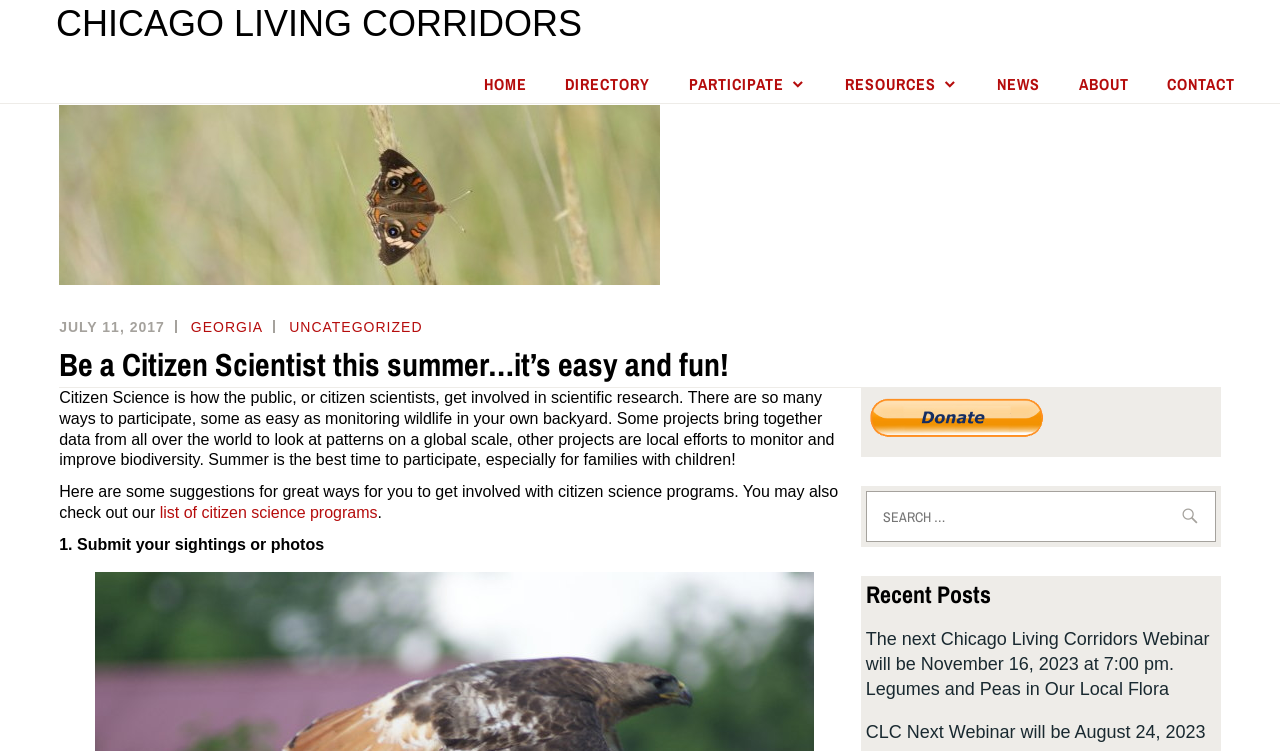Please predict the bounding box coordinates (top-left x, top-left y, bottom-right x, bottom-right y) for the UI element in the screenshot that fits the description: alt="Donate" name="submit"

[0.676, 0.523, 0.817, 0.593]